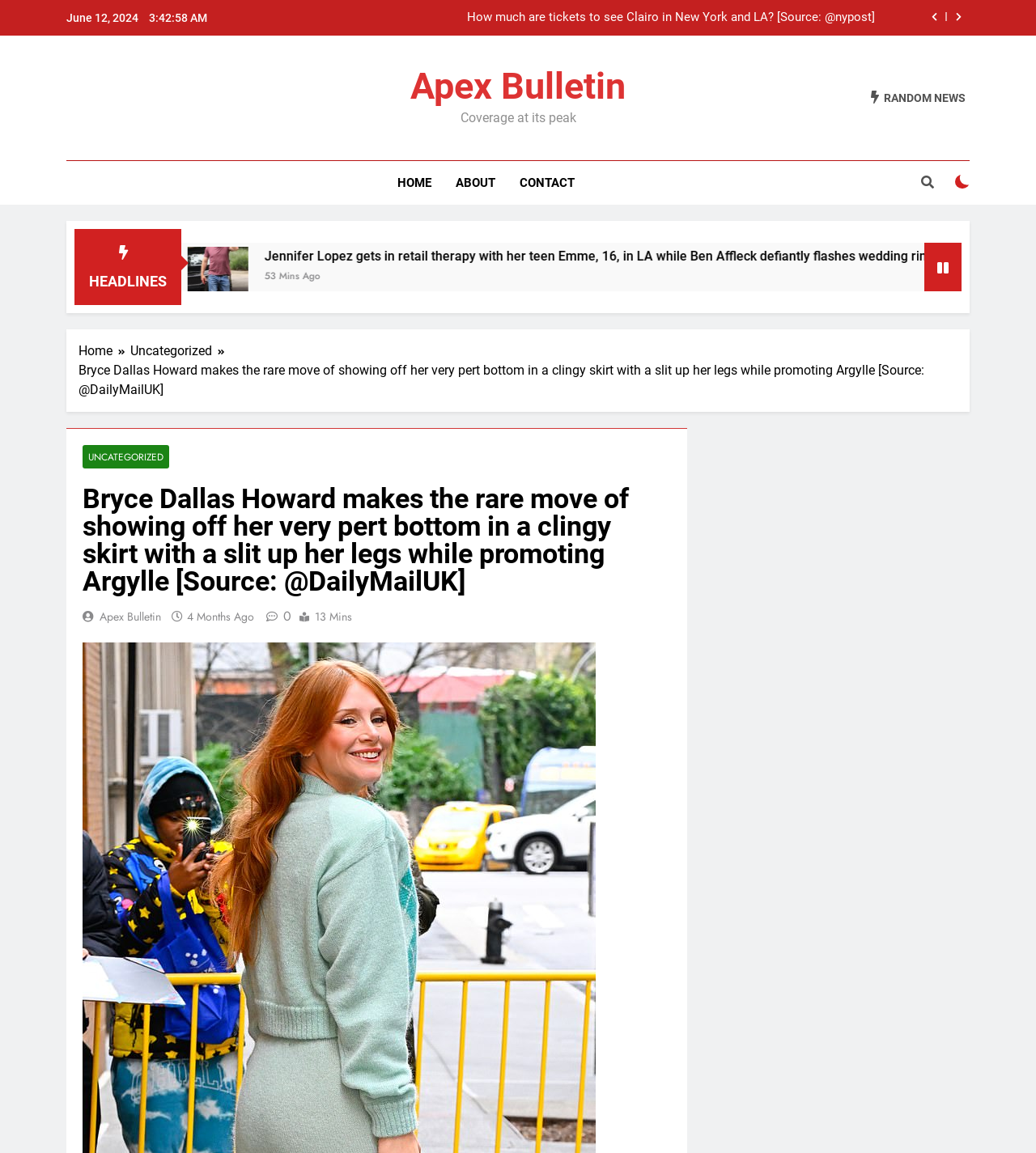What is the name of the news source?
Provide a comprehensive and detailed answer to the question.

I found the name of the news source by looking at the link element that says 'Apex Bulletin', which is likely the source of the article.